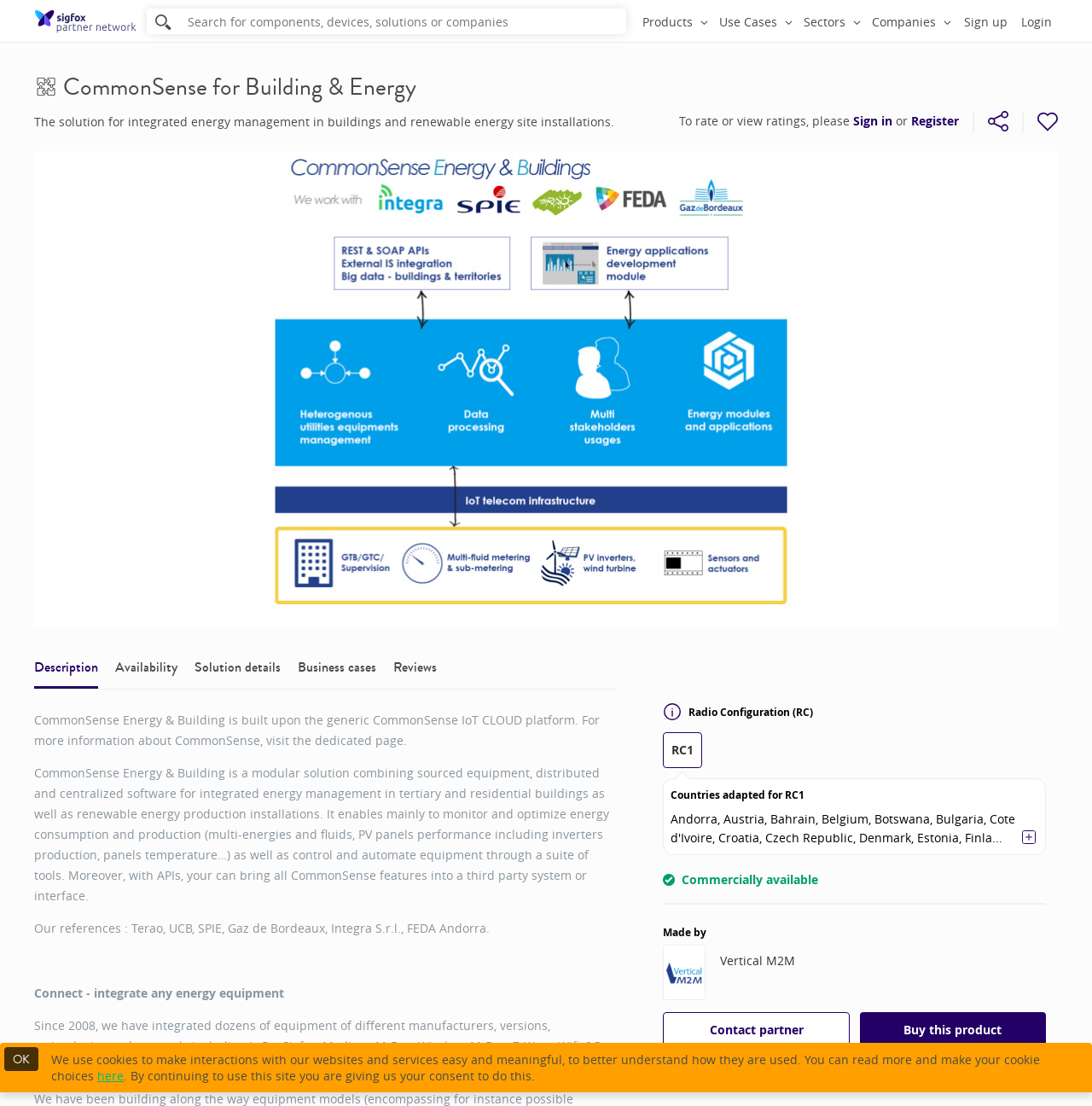Please extract the webpage's main title and generate its text content.

CommonSense for Building & Energy